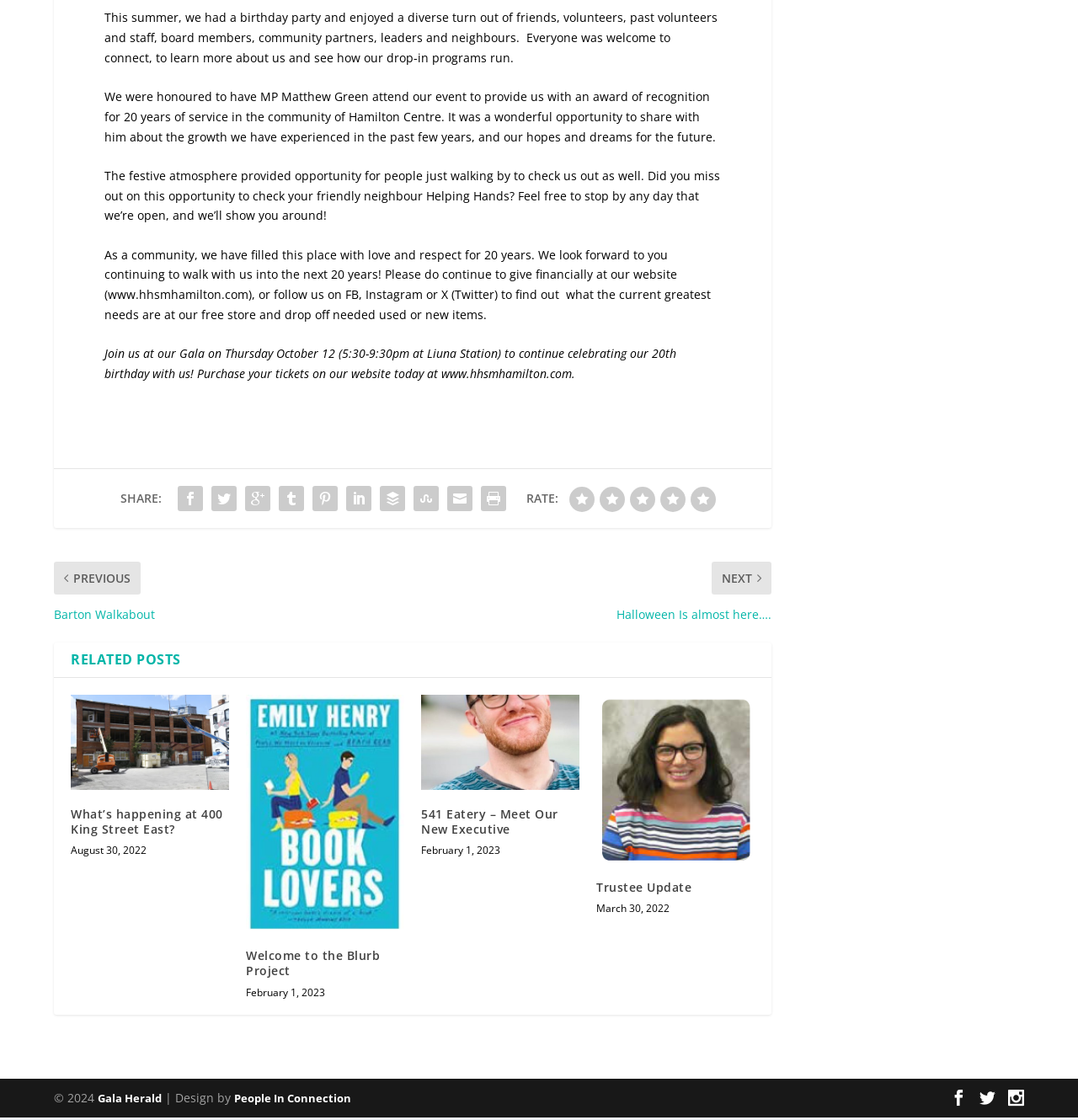Determine the bounding box coordinates of the clickable region to carry out the instruction: "Visit the Gala Herald website".

[0.091, 0.87, 0.15, 0.884]